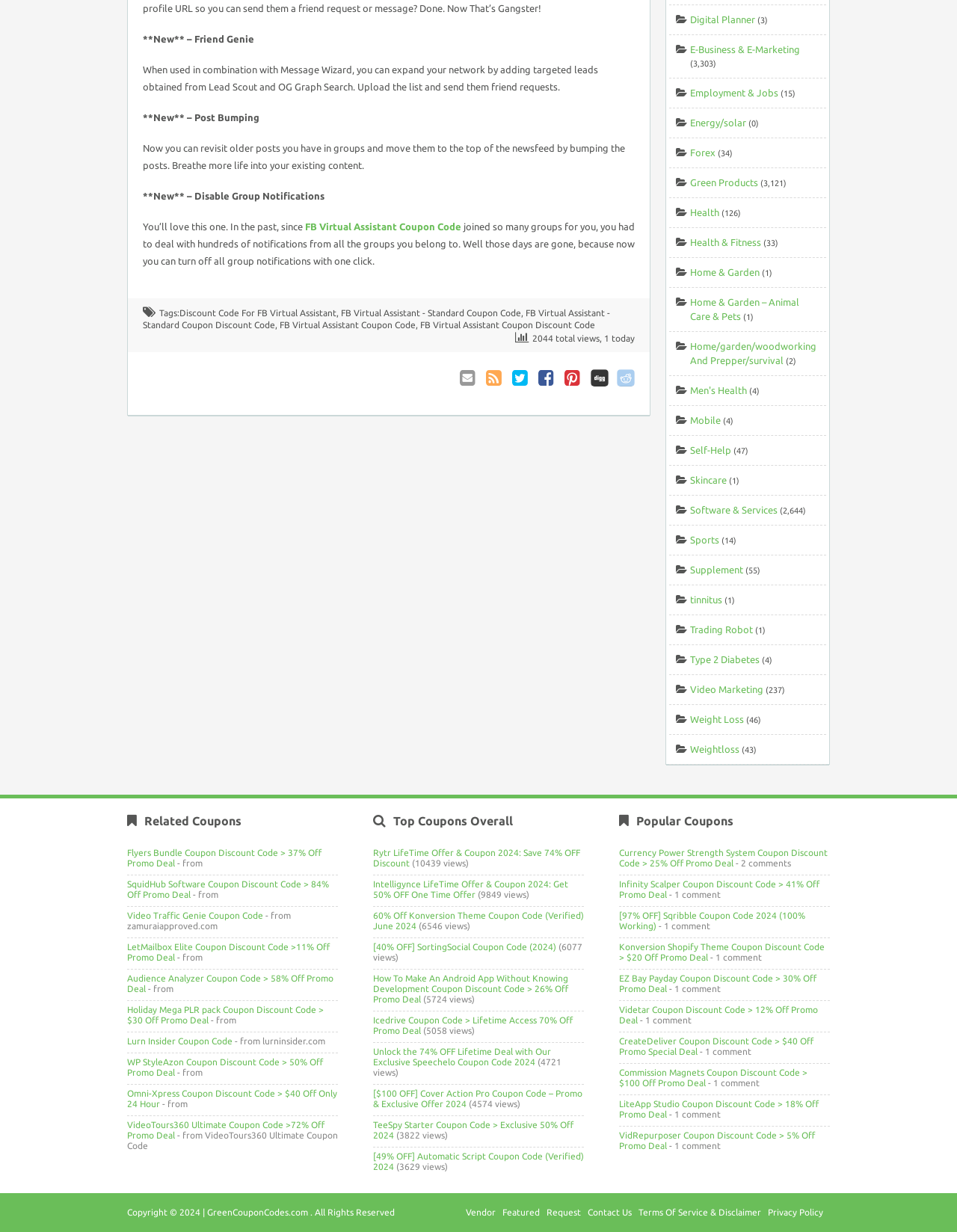What is the name of the virtual assistant?
Use the image to give a comprehensive and detailed response to the question.

The name of the virtual assistant can be found in the text '**New** – Friend Genie' and '**New** – Post Bumping' which suggests that the virtual assistant is related to Facebook, and the coupon codes and discounts provided are for FB Virtual Assistant.